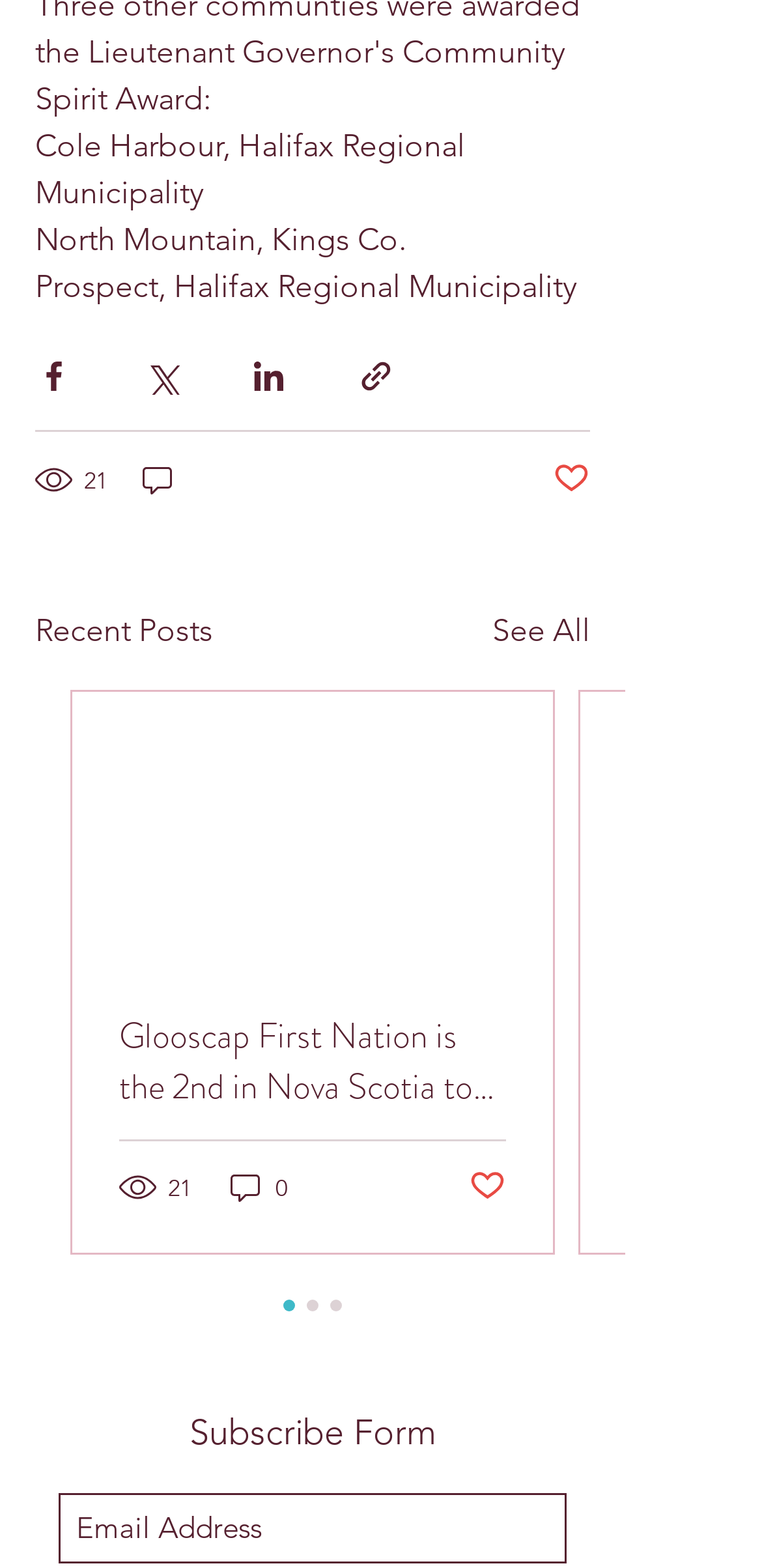How many recent posts are displayed?
Please answer the question with a single word or phrase, referencing the image.

1